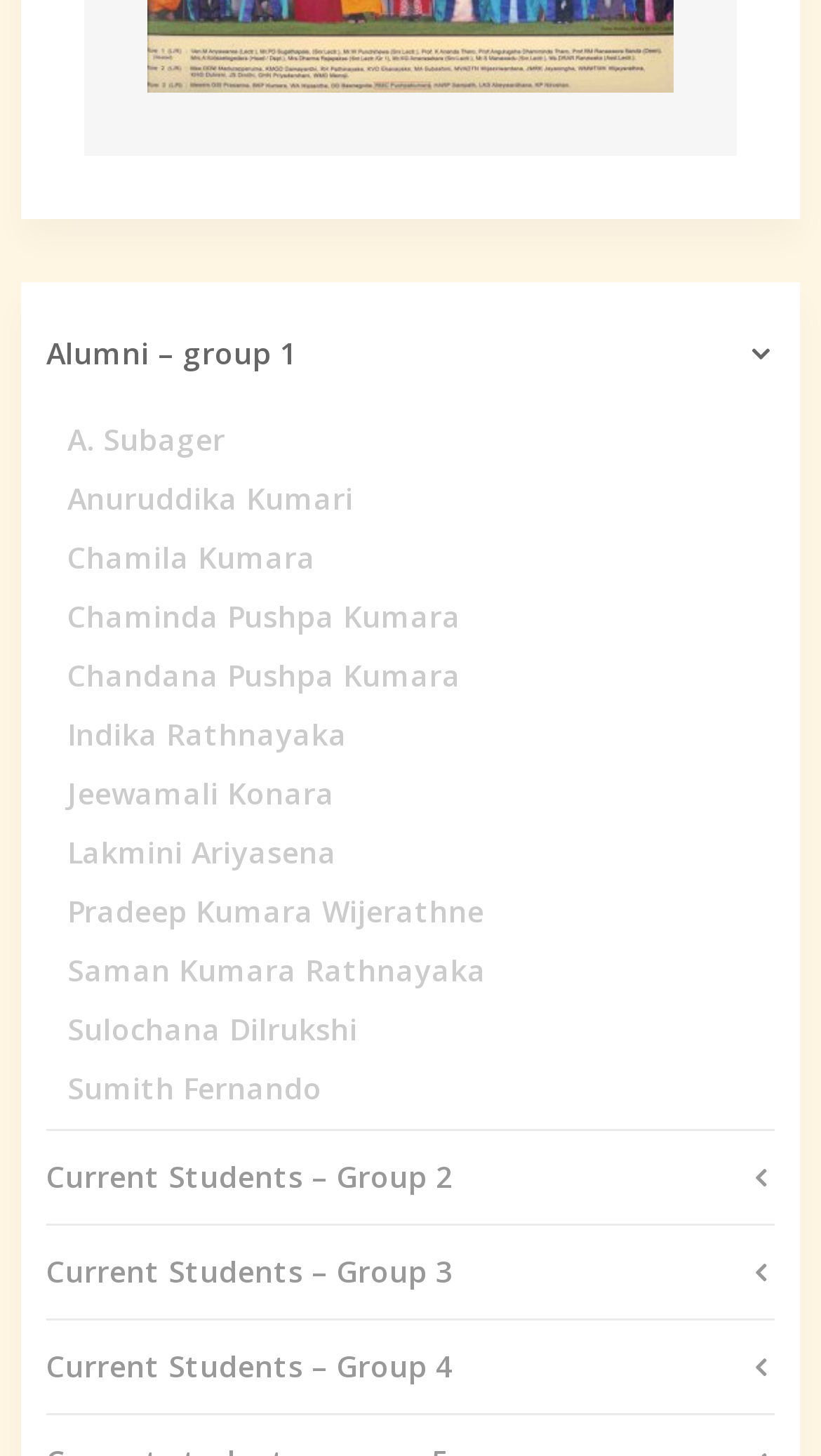Determine the bounding box coordinates of the clickable element to complete this instruction: "View alumni group 1". Provide the coordinates in the format of four float numbers between 0 and 1, [left, top, right, bottom].

[0.056, 0.211, 0.944, 0.275]